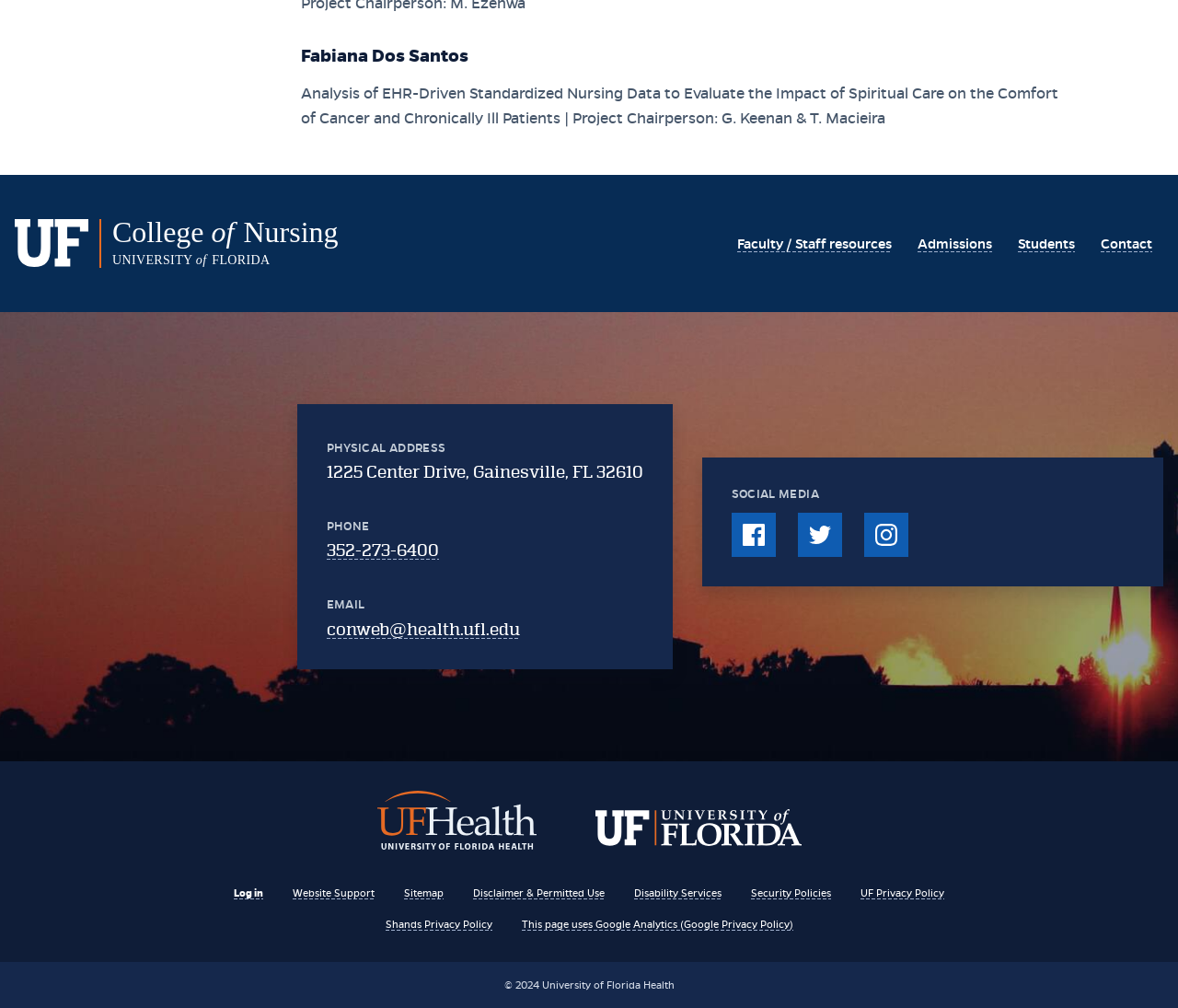What is the name of the project chairperson?
From the image, respond with a single word or phrase.

G. Keenan & T. Macieira